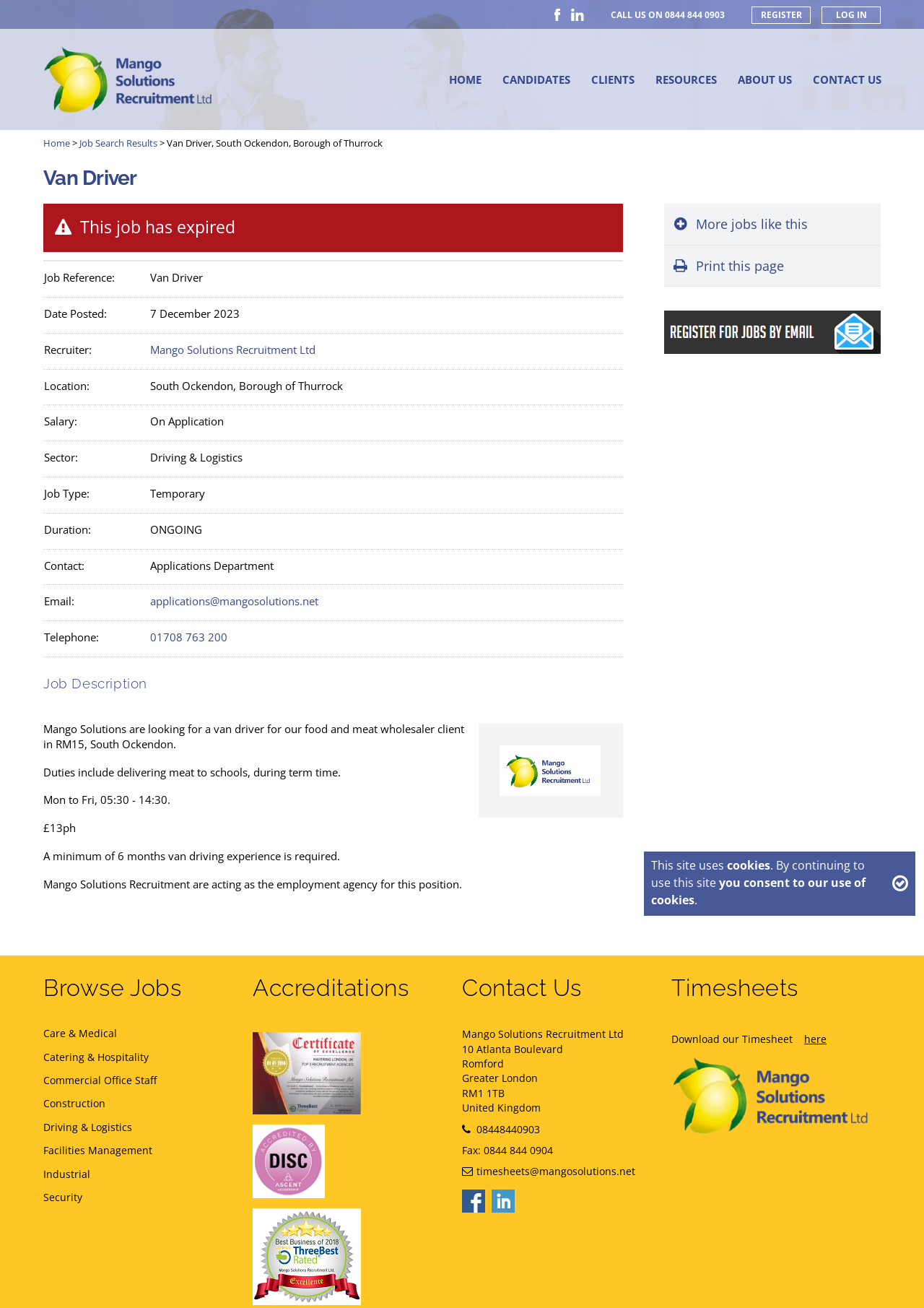What is the location of the job?
From the image, respond using a single word or phrase.

South Ockendon, Borough of Thurrock